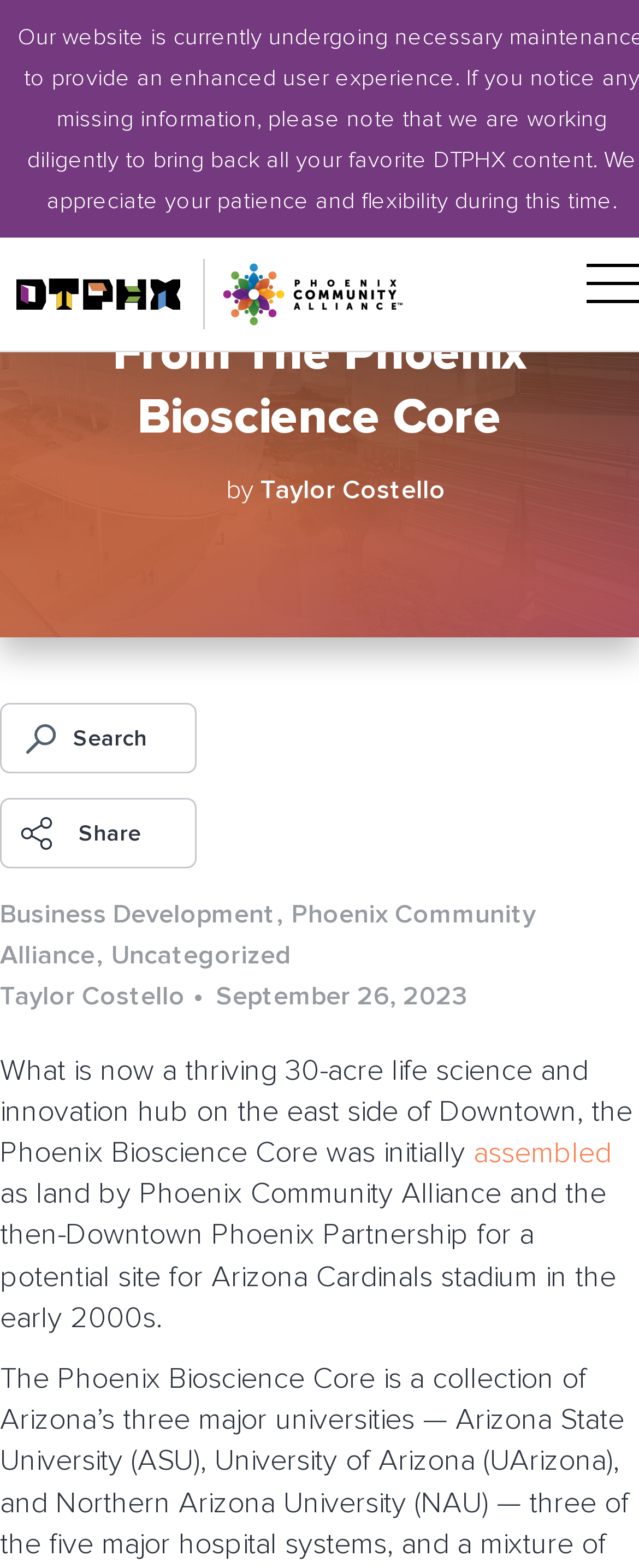Find the bounding box coordinates of the UI element according to this description: "assembled".

[0.741, 0.723, 0.956, 0.746]